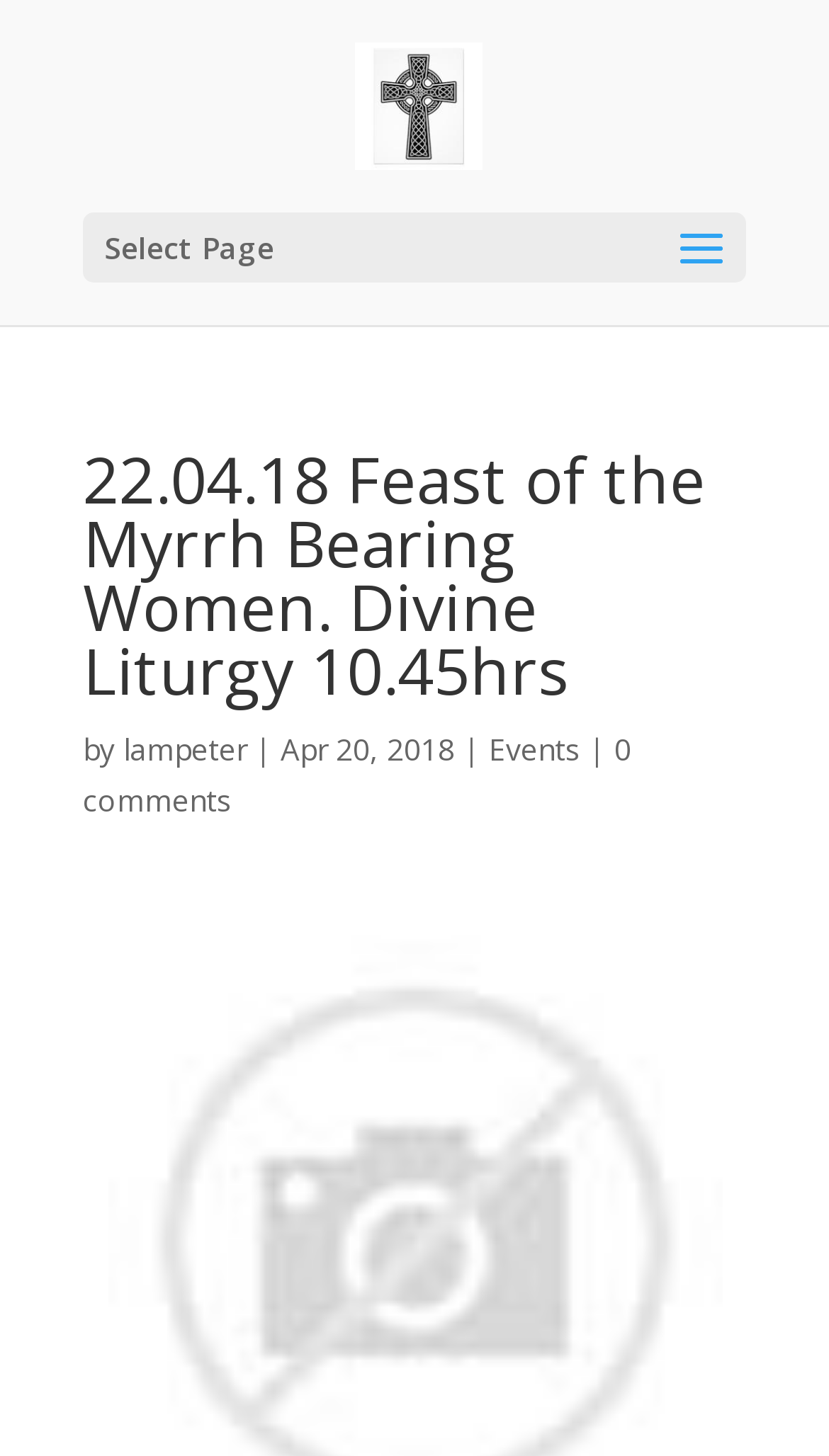Please respond in a single word or phrase: 
What is the date of the event?

Apr 20, 2018